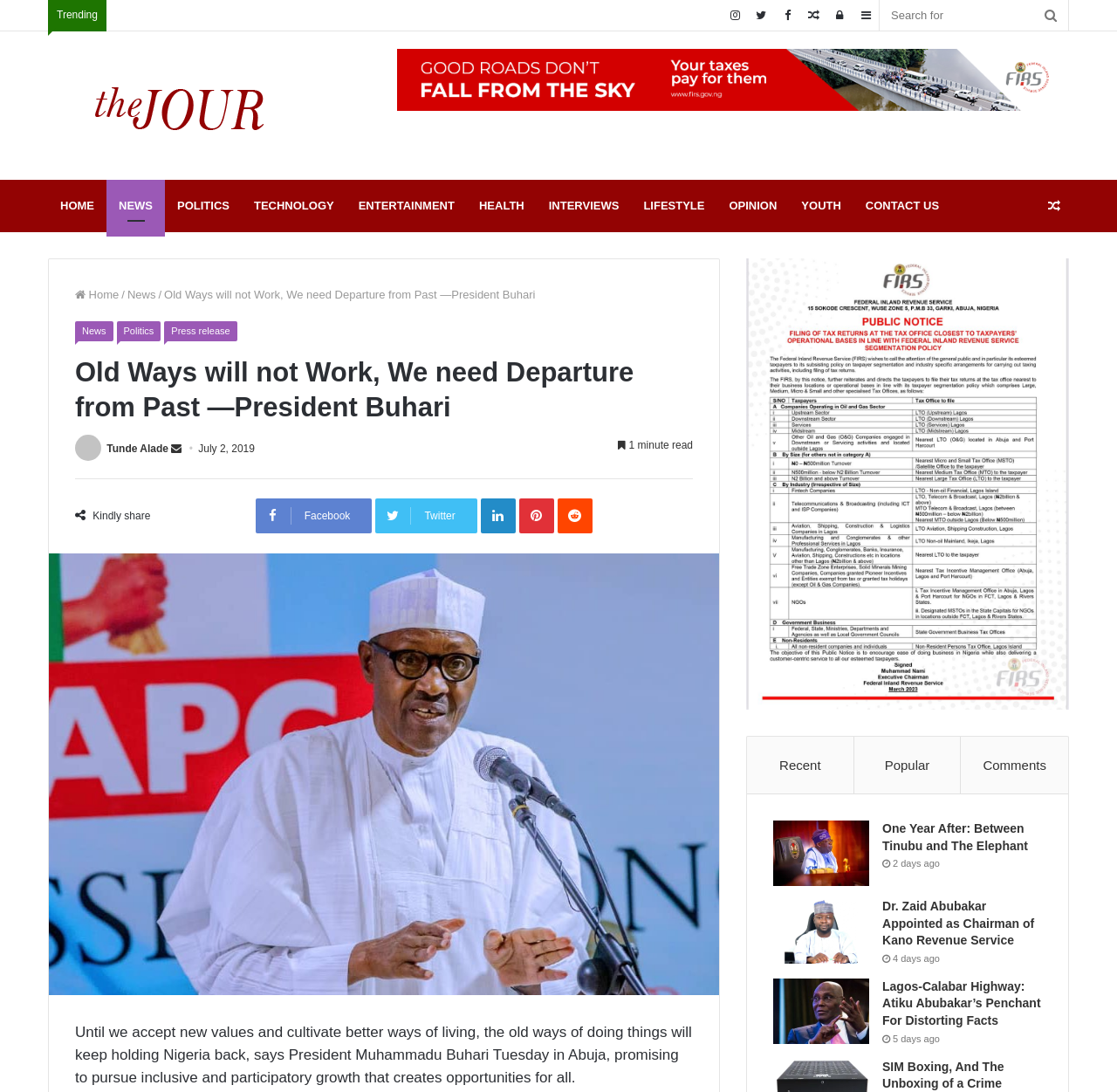Give a detailed account of the webpage, highlighting key information.

This webpage appears to be a news article from "The Jour" website. At the top, there is a navigation bar with links to "Trending", "Search", "Sidebar", "Log in", "Random Post", and several social media icons. Below this, there is a logo of "The Jour" with a link to the homepage.

The main content of the webpage is an article titled "Old Ways will not Work, We need Departure from Past —President Buhari". The article has a heading that indicates it belongs to the "News", "Politics", and "Press release" categories. There is a brief summary of the article, which mentions President Muhammadu Buhari's statement about the need for new values and better ways of living in Nigeria.

Below the summary, there are links to share the article on various social media platforms, including Facebook, Twitter, LinkedIn, Pinterest, and Reddit. There is also a figure, likely an image, that accompanies the article.

The main body of the article is a lengthy text that quotes President Buhari's statement. The text is divided into paragraphs, making it easy to read.

On the right side of the webpage, there are links to other articles, including "One Year After: Between Tinubu and The Elephant", "Dr. Zaid Abubakar Appointed as Chairman of Kano Revenue Service", and "Lagos-Calabar Highway: Atiku Abubakar’s Penchant For Distorting Facts". Each of these links has a heading and a brief description of the article, along with the date it was published.

At the bottom of the webpage, there are links to "Recent", "Popular", and "Comments" sections, which likely lead to other articles or discussion forums on the website.